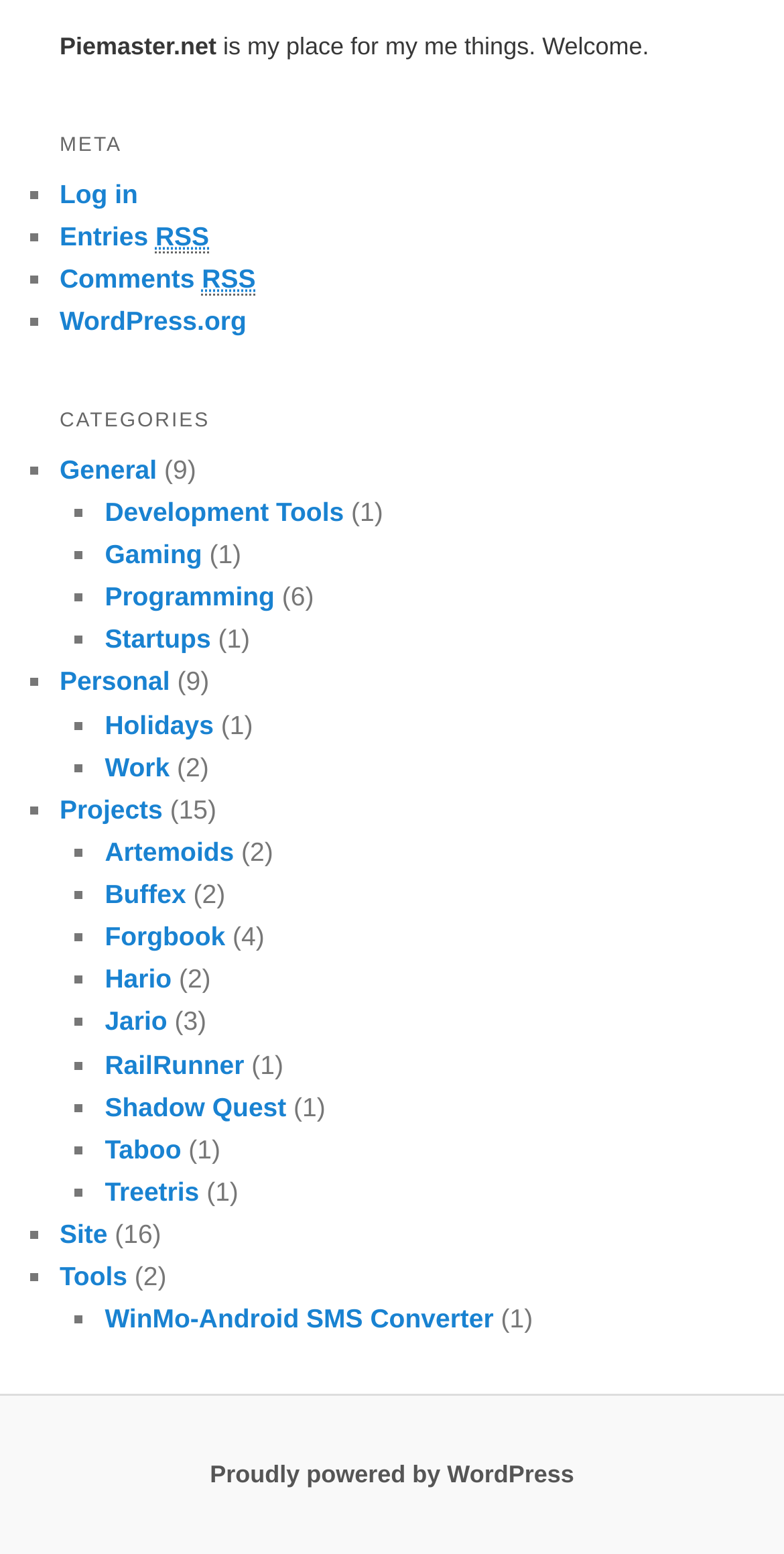What is the name of the website?
Please provide a comprehensive answer to the question based on the webpage screenshot.

The website's name is displayed at the top of the page, and it says 'Piemaster.net'.